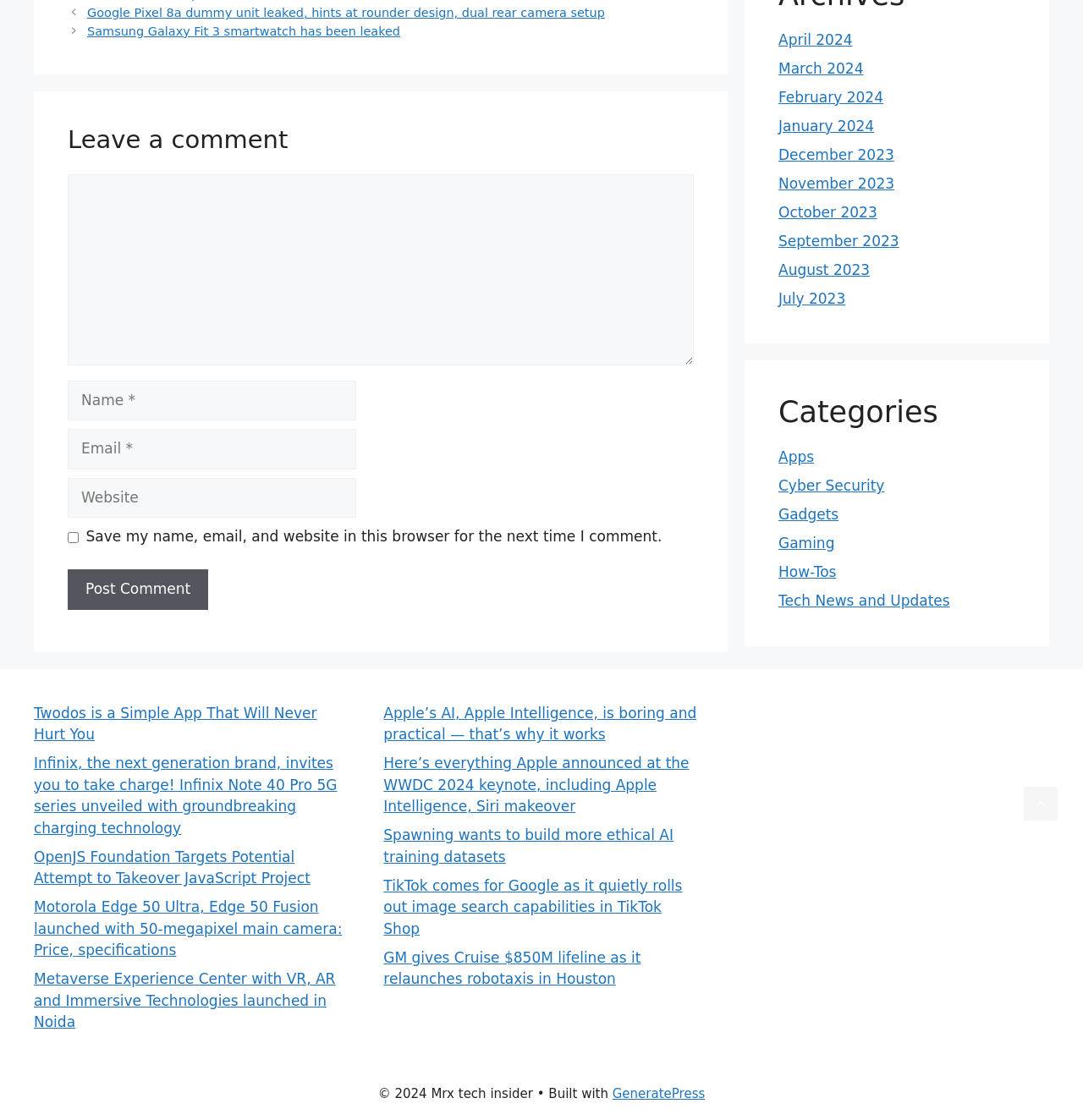Determine the bounding box coordinates for the clickable element required to fulfill the instruction: "Search the website". Provide the coordinates as four float numbers between 0 and 1, i.e., [left, top, right, bottom].

None